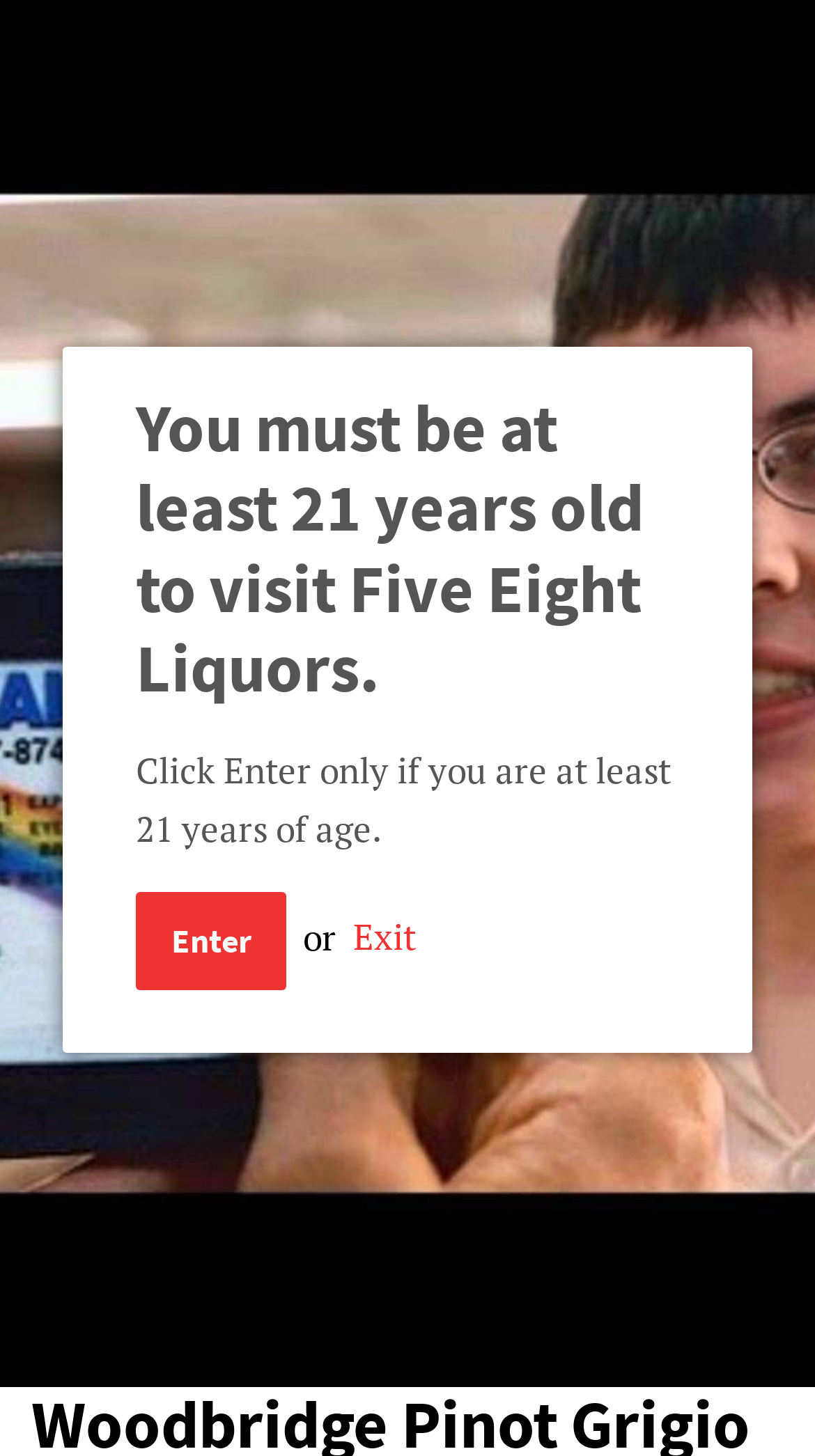Identify and provide the main heading of the webpage.

You must be at least 21 years old to visit Five Eight Liquors.